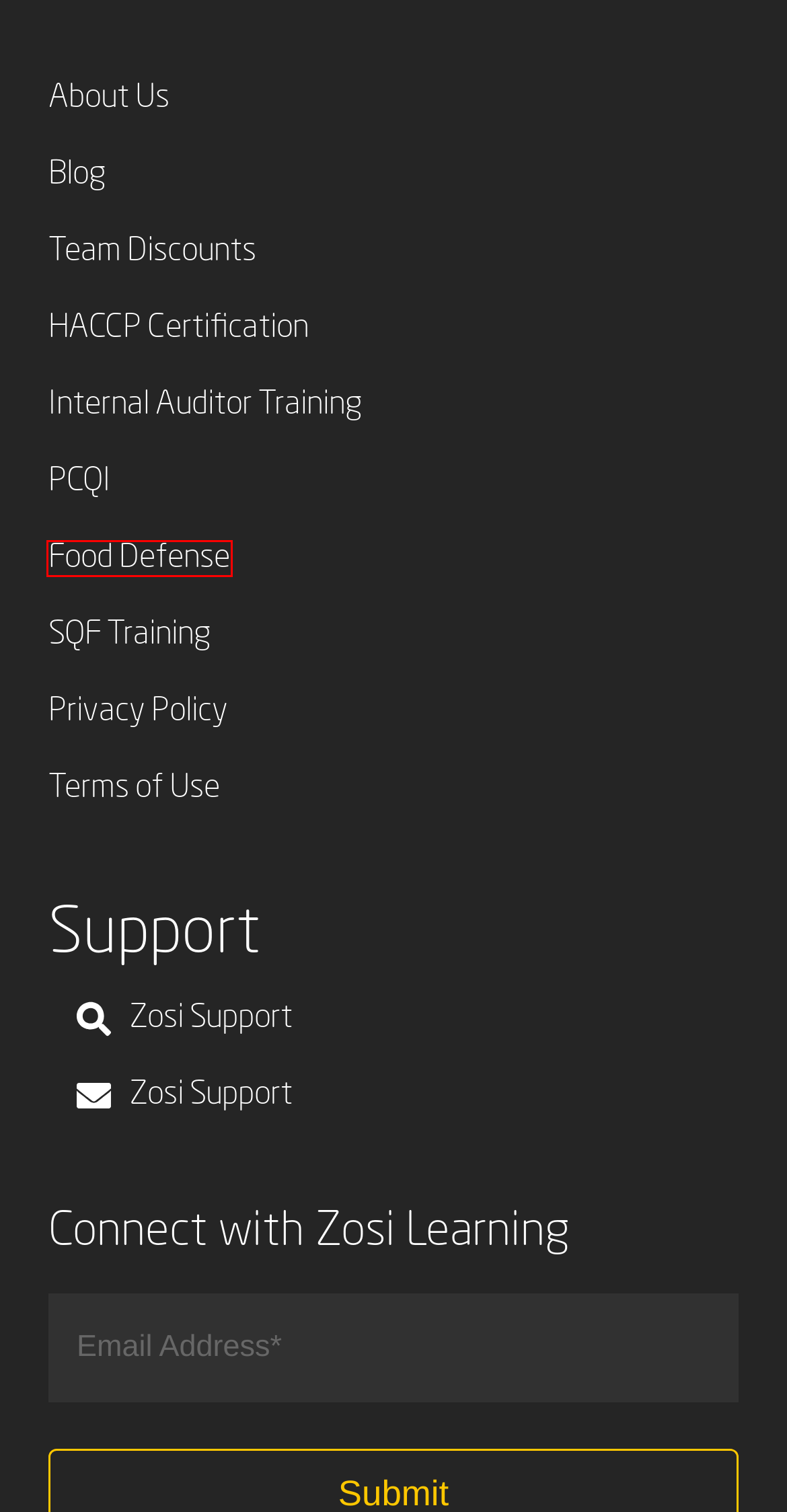Please examine the screenshot provided, which contains a red bounding box around a UI element. Select the webpage description that most accurately describes the new page displayed after clicking the highlighted element. Here are the candidates:
A. Online Internal Auditing Food Safety Courses - Zosi Learning
B. Terms of Use - Zosi Learning
C. SQF Practitioner Training Courses & Exams - Zosi Learning
D. Support - Zosi Learning
E. Online Food Defense Courses - Zosi Learning
F. Team Discounts - Zosi Learning
G. Privacy Policy - Zosi Learning
H. Online HACCP Courses - Zosi Learning

E